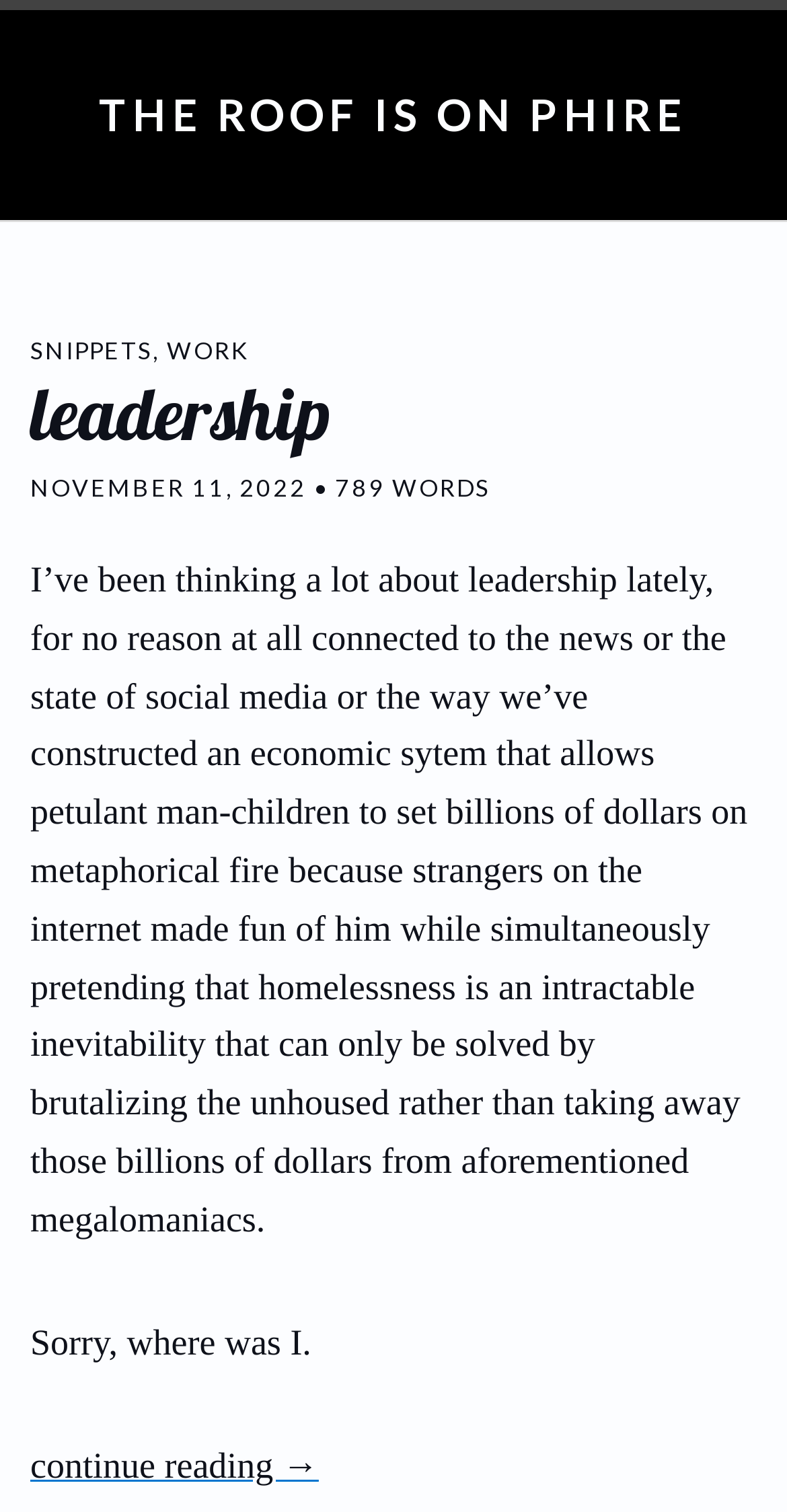Respond to the question below with a single word or phrase:
How many links are in the top navigation menu?

3